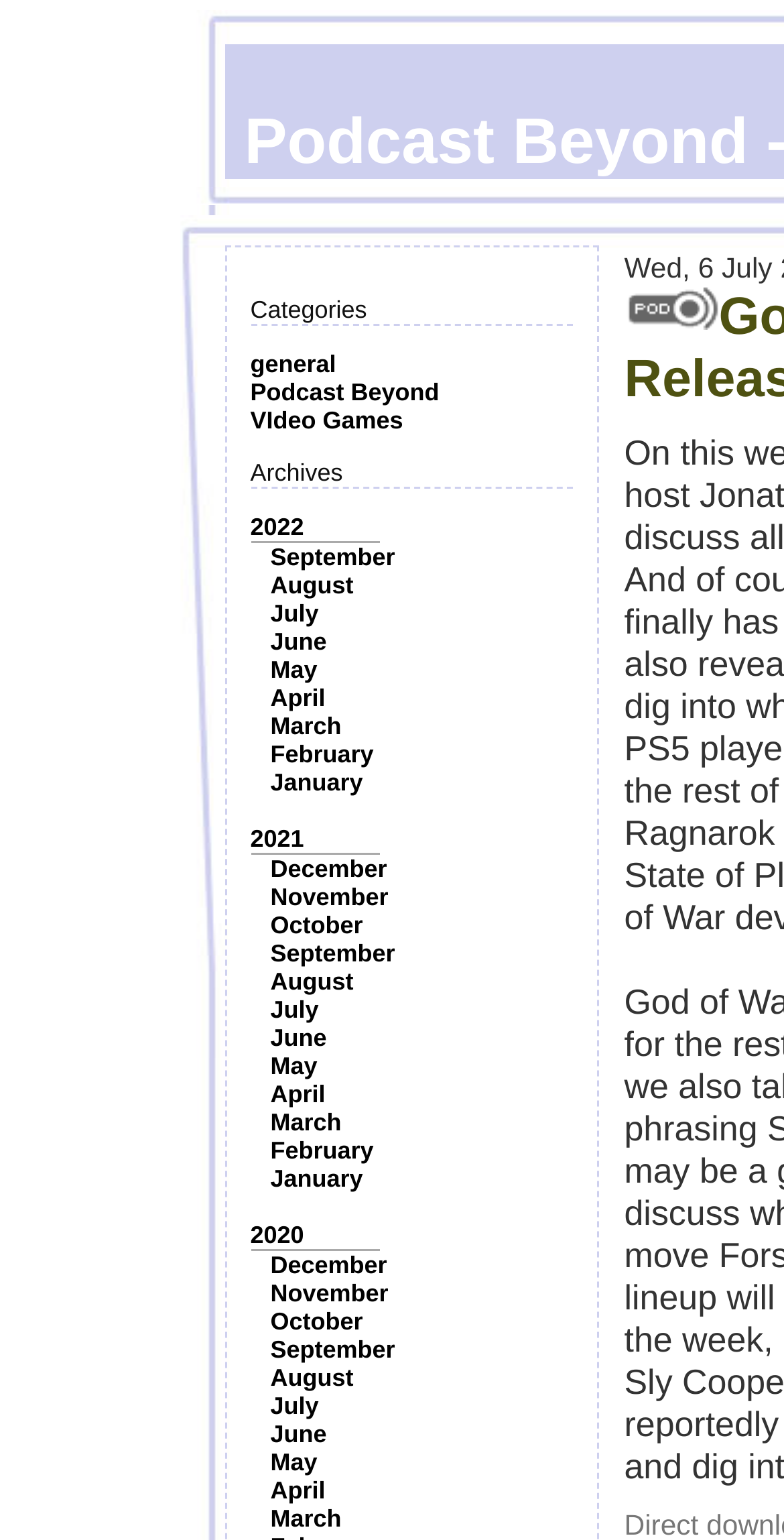Please indicate the bounding box coordinates for the clickable area to complete the following task: "Click on the 'general' category". The coordinates should be specified as four float numbers between 0 and 1, i.e., [left, top, right, bottom].

[0.319, 0.227, 0.429, 0.246]